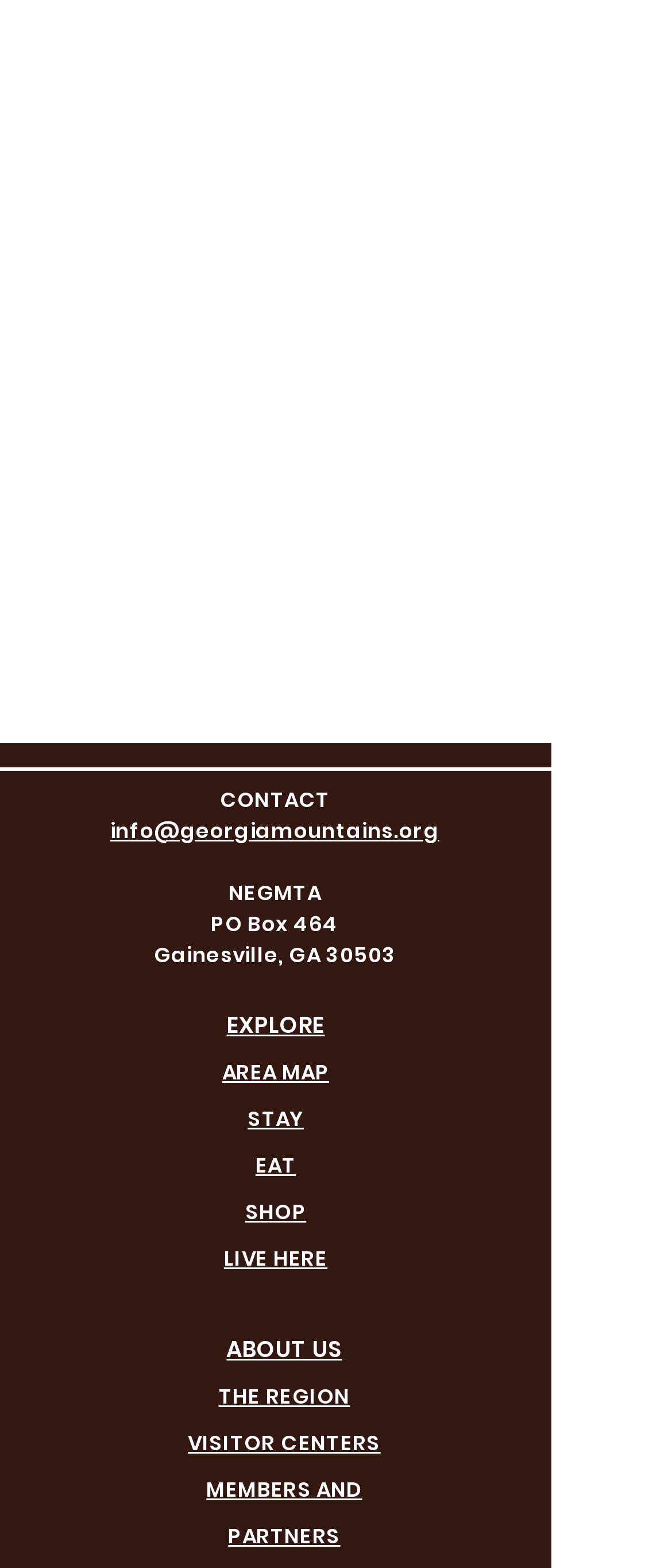What are the options to explore in the region?
Could you give a comprehensive explanation in response to this question?

The options to explore in the region can be found in the second heading element, which contains links to 'EXPLORE', 'AREA MAP', 'STAY', 'EAT', 'SHOP', and 'LIVE HERE'.